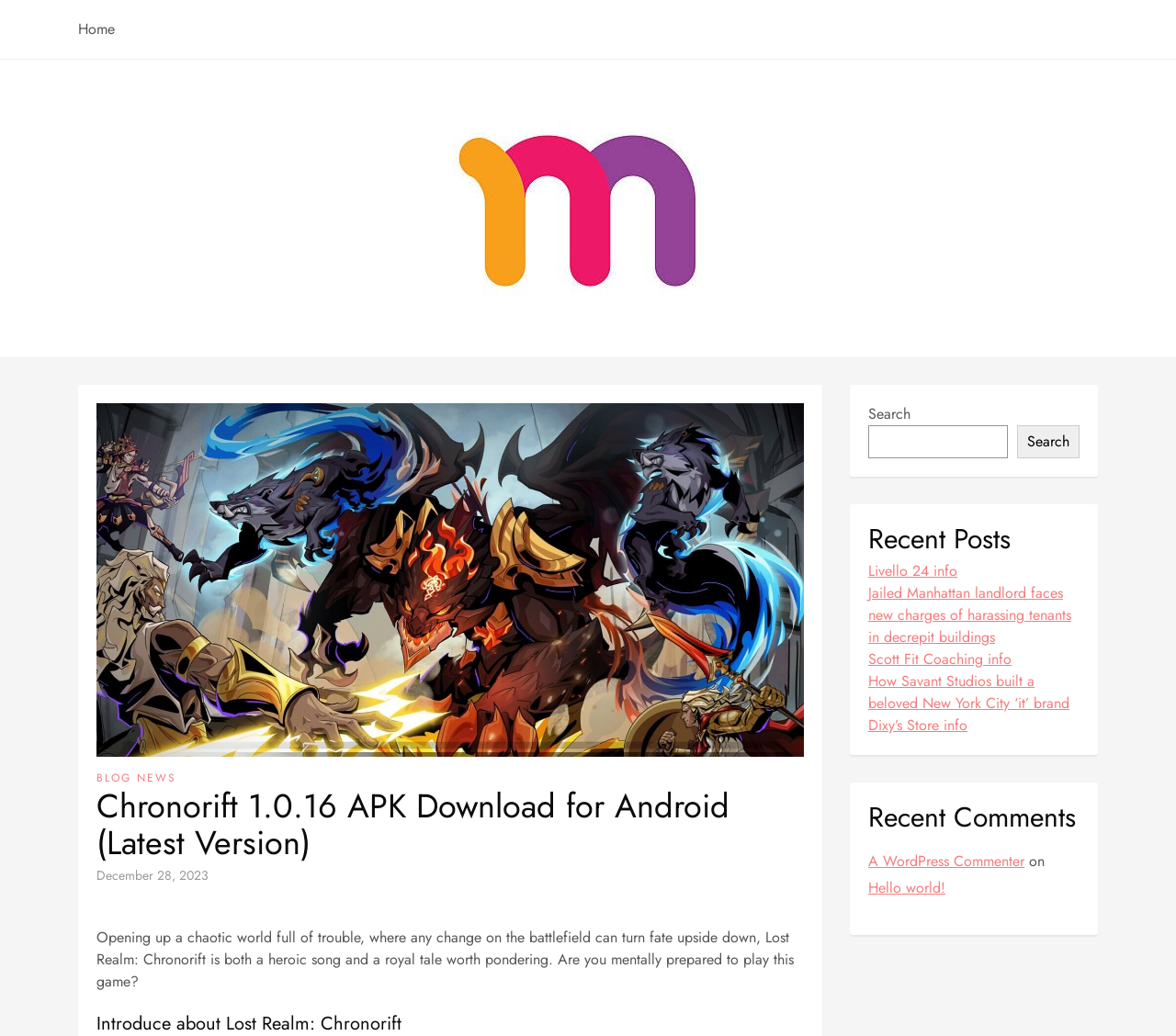Please identify the primary heading on the webpage and return its text.

Chronorift 1.0.16 APK Download for Android (Latest Version)